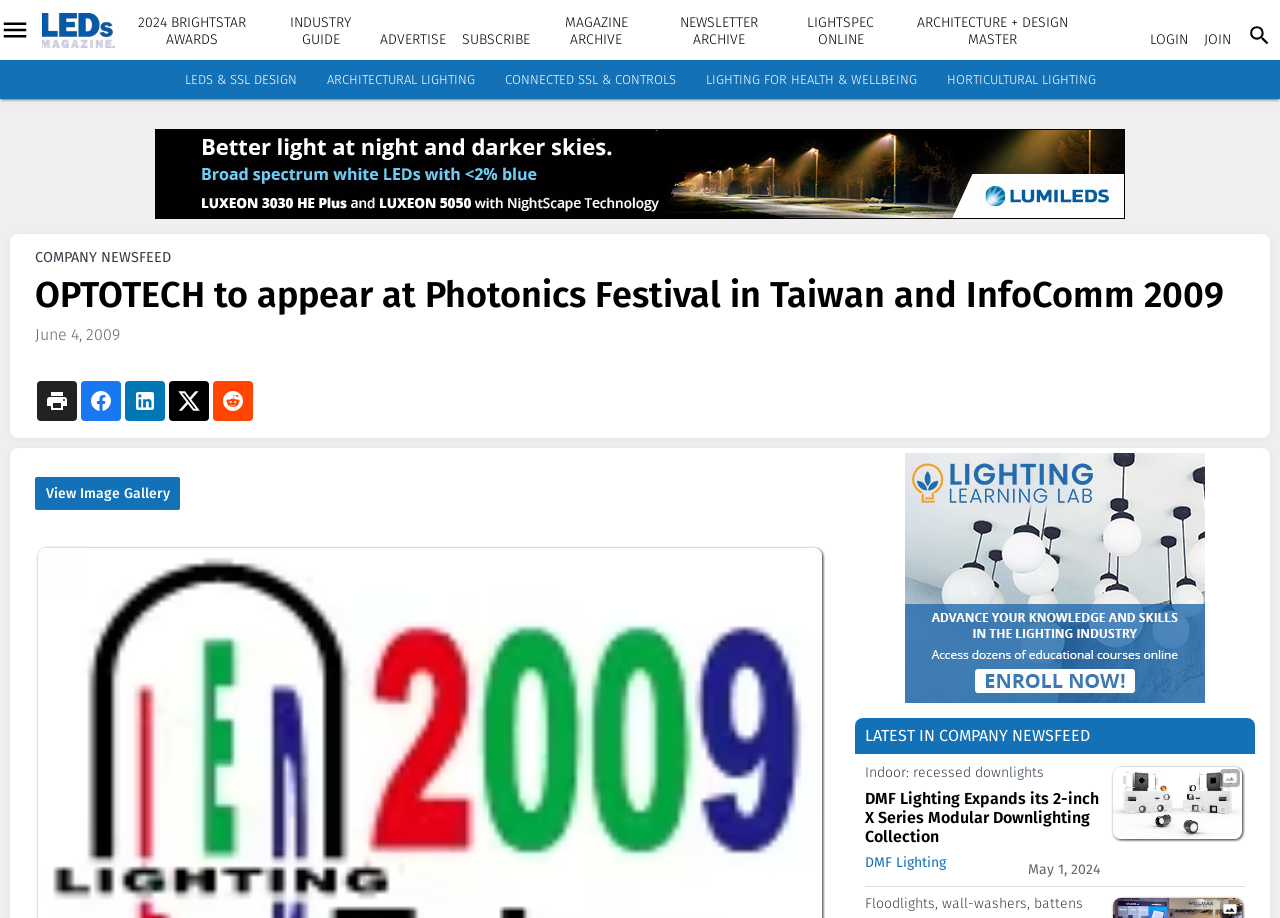Provide a one-word or one-phrase answer to the question:
How many 'Advertisement' iframes are there on the webpage?

3